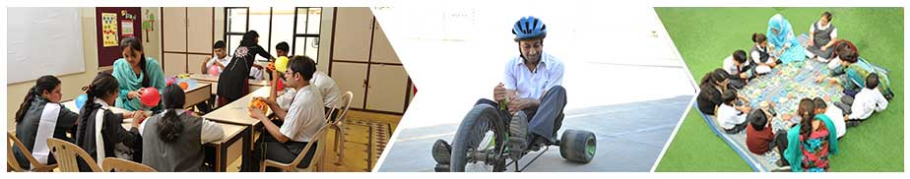Give a detailed account of the visual elements in the image.

This image captures a vibrant educational environment at the School of Special Education, showcasing various aspects of student learning and engagement. On the left, a dedicated teacher engages with a group of students at a table, facilitating an interactive learning activity that emphasizes collaboration and creativity. In the center, a student is seen enjoying a thrilling ride on a specially designed tricycle, promoting active play and physical development. To the right, another group of students gathers on the ground, participating in a group activity that fosters teamwork and communication skills. This dynamic collage highlights the school's commitment to nurturing the unique strengths and needs of each student through diverse and inclusive educational experiences.